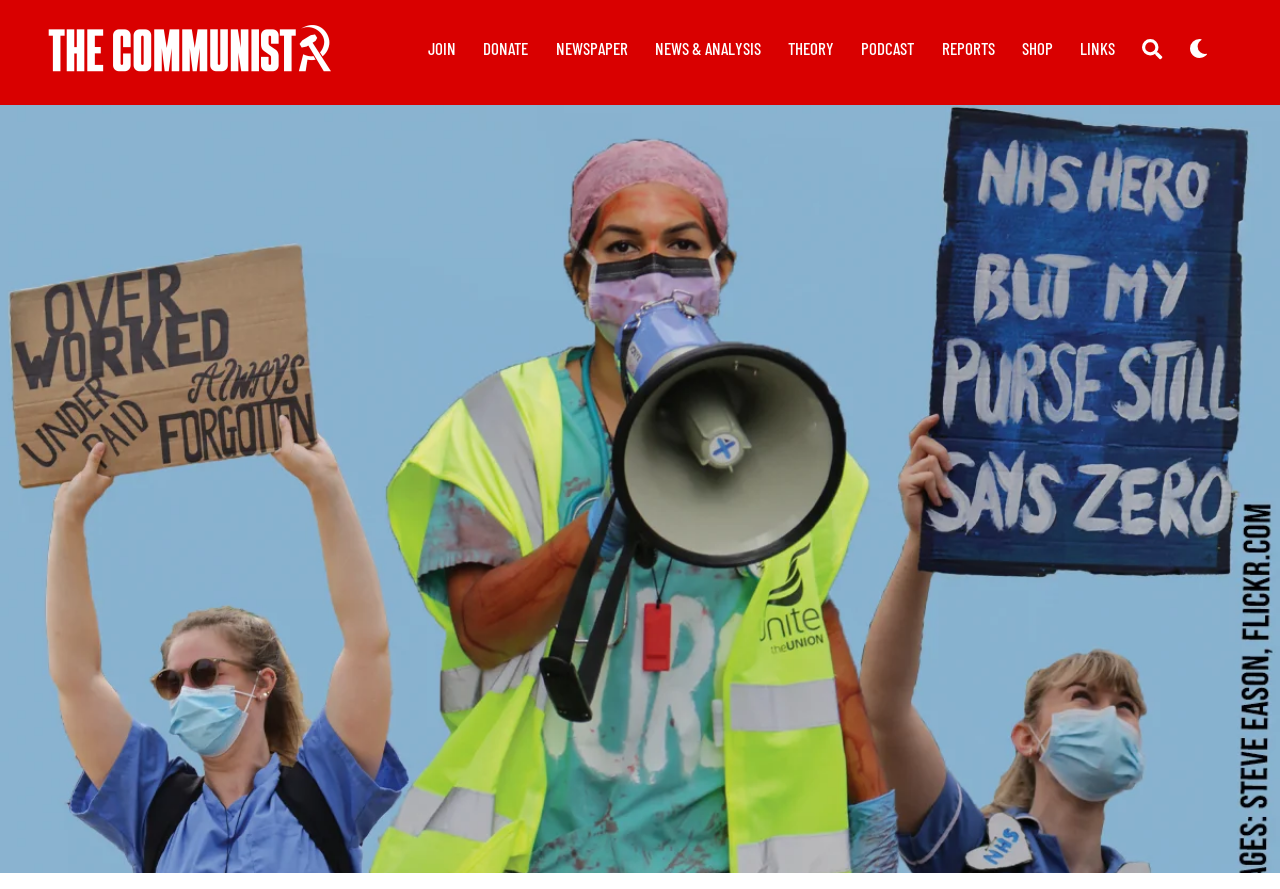Kindly respond to the following question with a single word or a brief phrase: 
Is the 'DARK MODE' link visible?

No